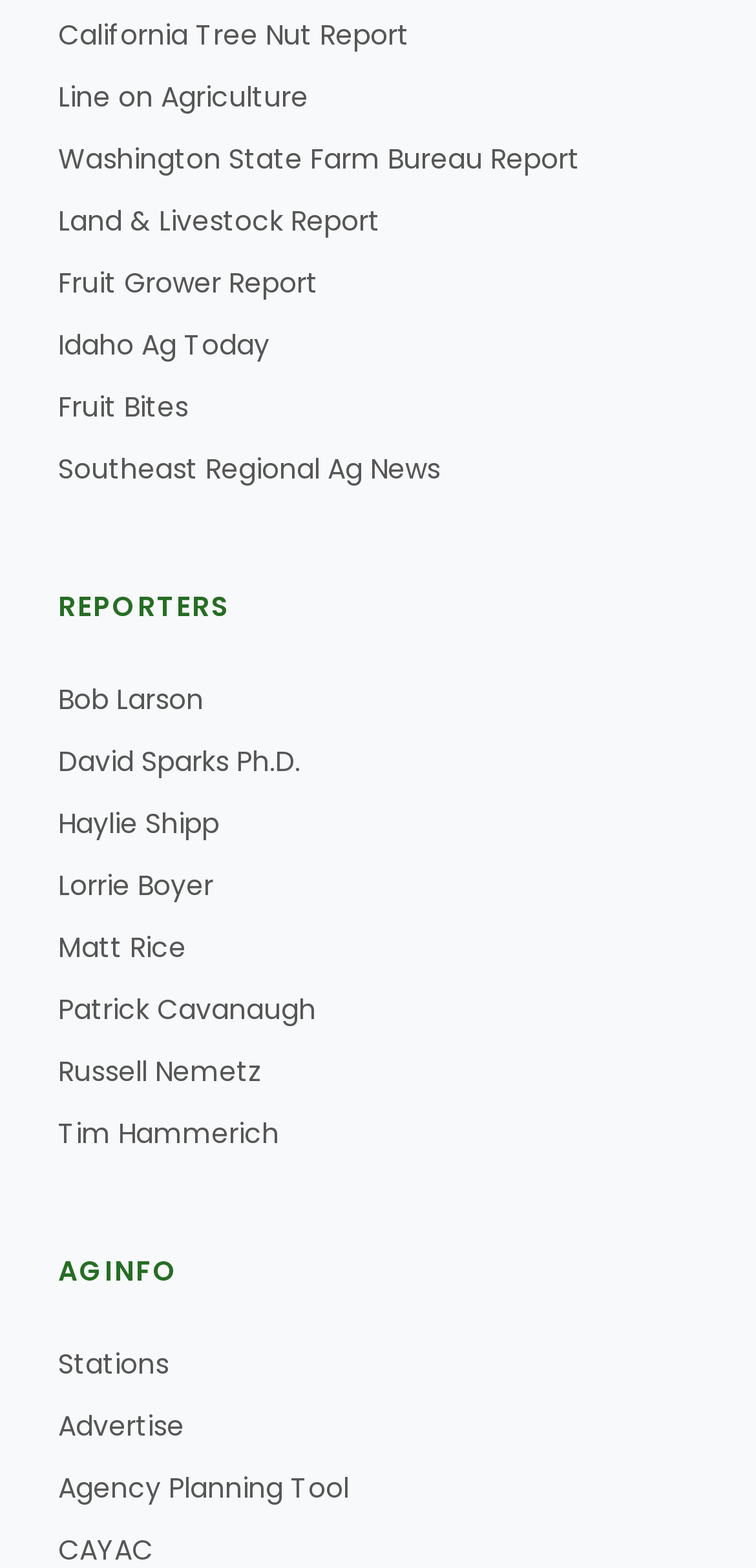How many reporter links are there?
Answer with a single word or phrase, using the screenshot for reference.

7